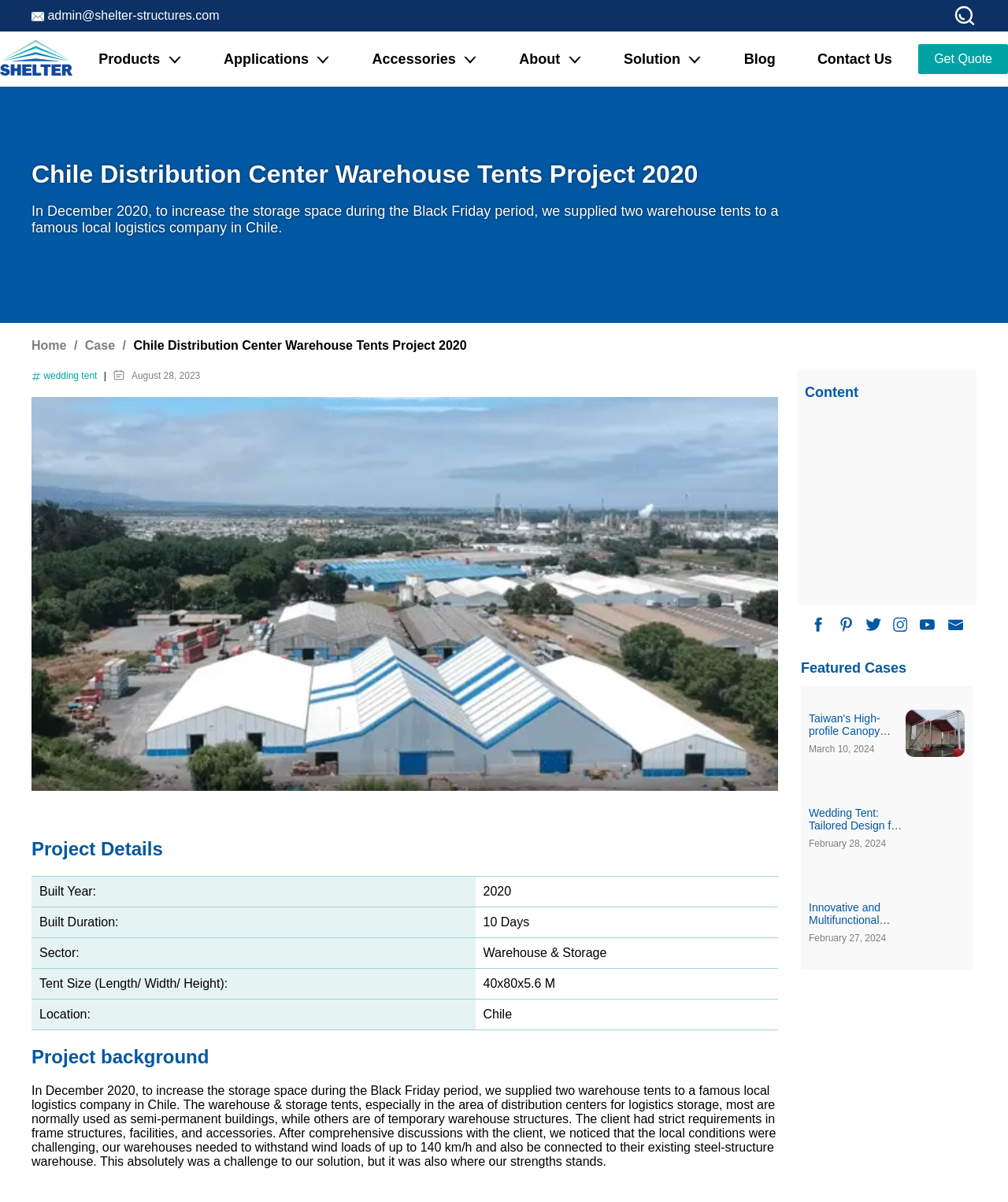Refer to the image and answer the question with as much detail as possible: What type of company is Shelter Structures?

Based on the webpage, Shelter Structures is a company that supplies warehouse tents, as evident from the project description and the various links to different types of tents and applications.